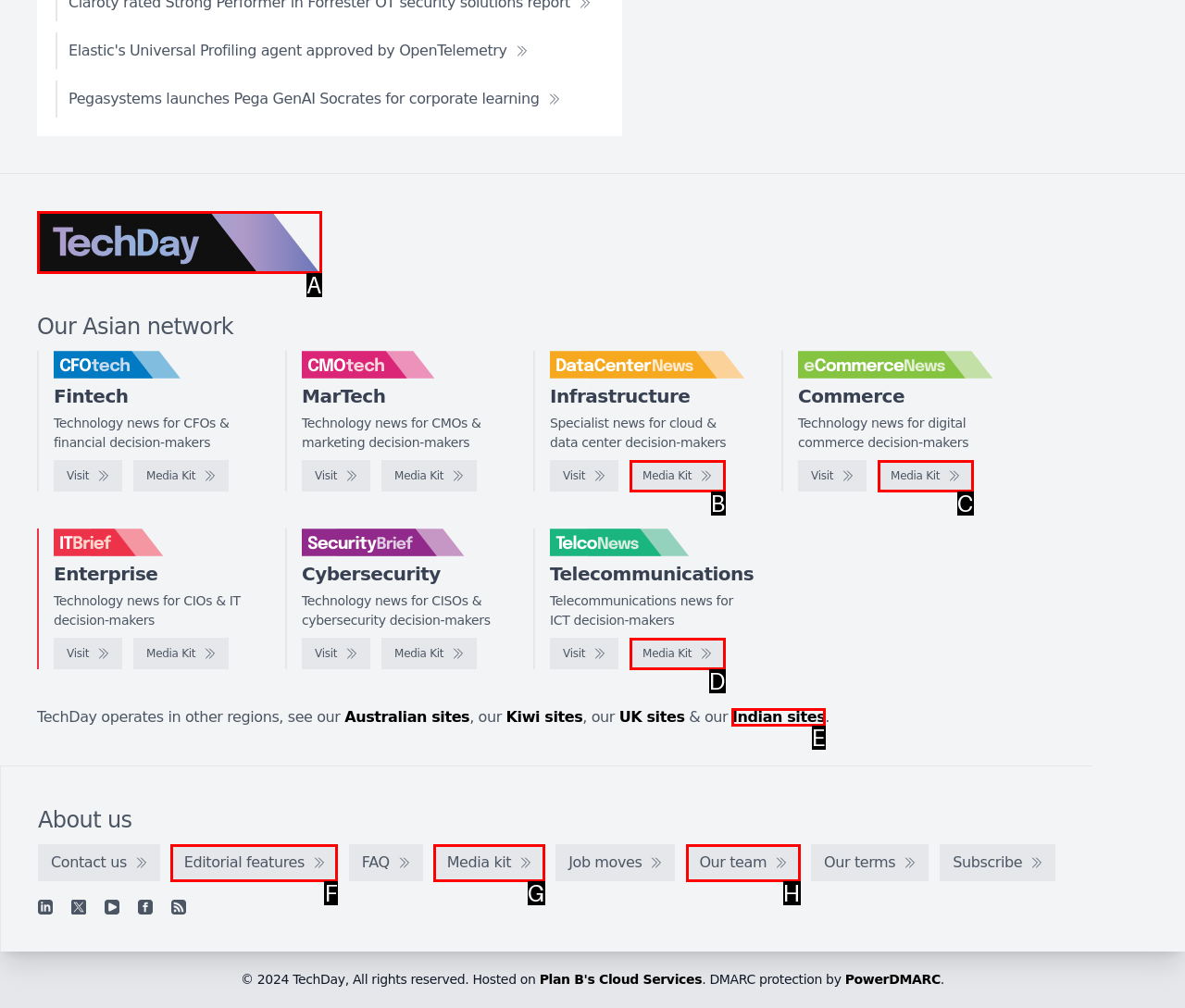Choose the option that best matches the element: Our team
Respond with the letter of the correct option.

H